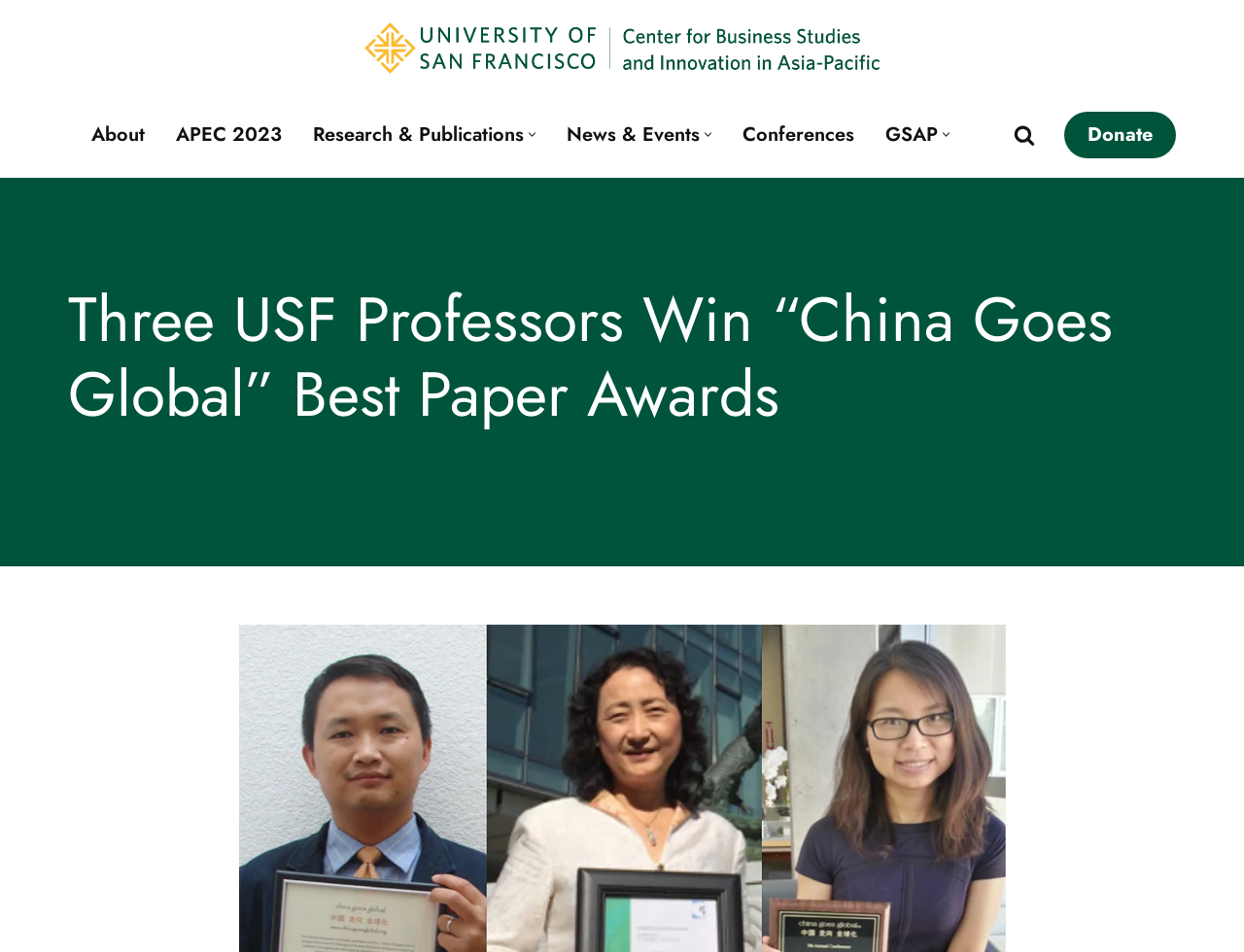Provide a thorough summary of the webpage.

The webpage is about the USF Center for Business Studies and Innovation in Asia-Pacific, with a focus on three professors winning the "China Goes Global" Best Paper Awards. 

At the top left, there is a "Skip to content" link. Below it, the center's name is displayed as a link. To the right of the center's name, a primary navigation menu is located, containing links to "About", "APEC 2023", "Research & Publications", "News & Events", "Conferences", and "GSAP". Each of these links has a corresponding "Open Submenu" button next to it. 

On the top right, there is a "Search" link accompanied by a search icon. Next to the search link, a "Donate" link is located. 

The main content of the webpage is a heading that announces the award-winning professors, taking up a significant portion of the page.